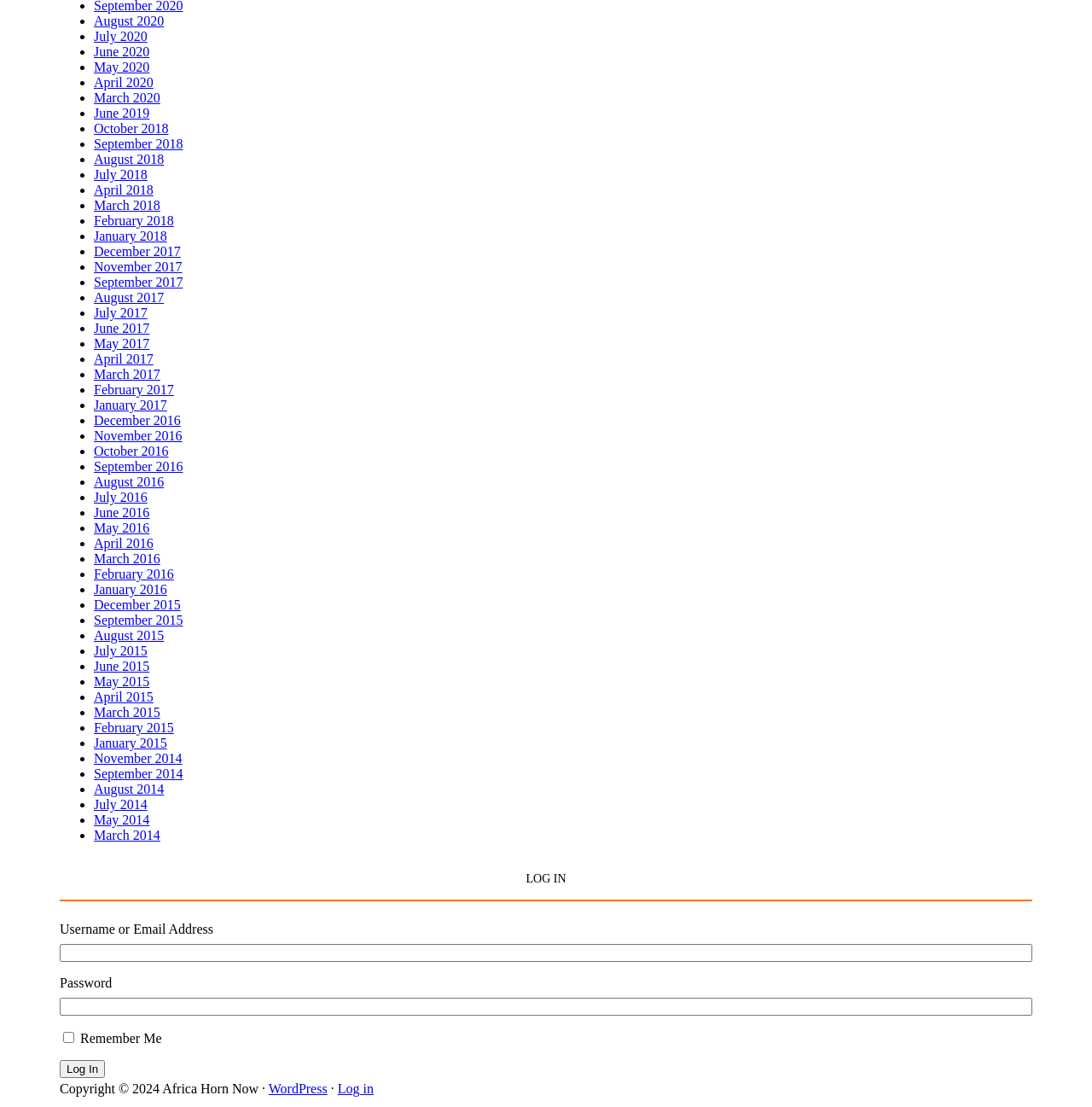Show the bounding box coordinates of the region that should be clicked to follow the instruction: "Check the 'Answer Targets' link."

None